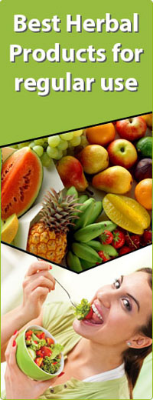What type of fruits are arranged in the background?
Answer the question with a single word or phrase, referring to the image.

Melons, grapes, and pineapples